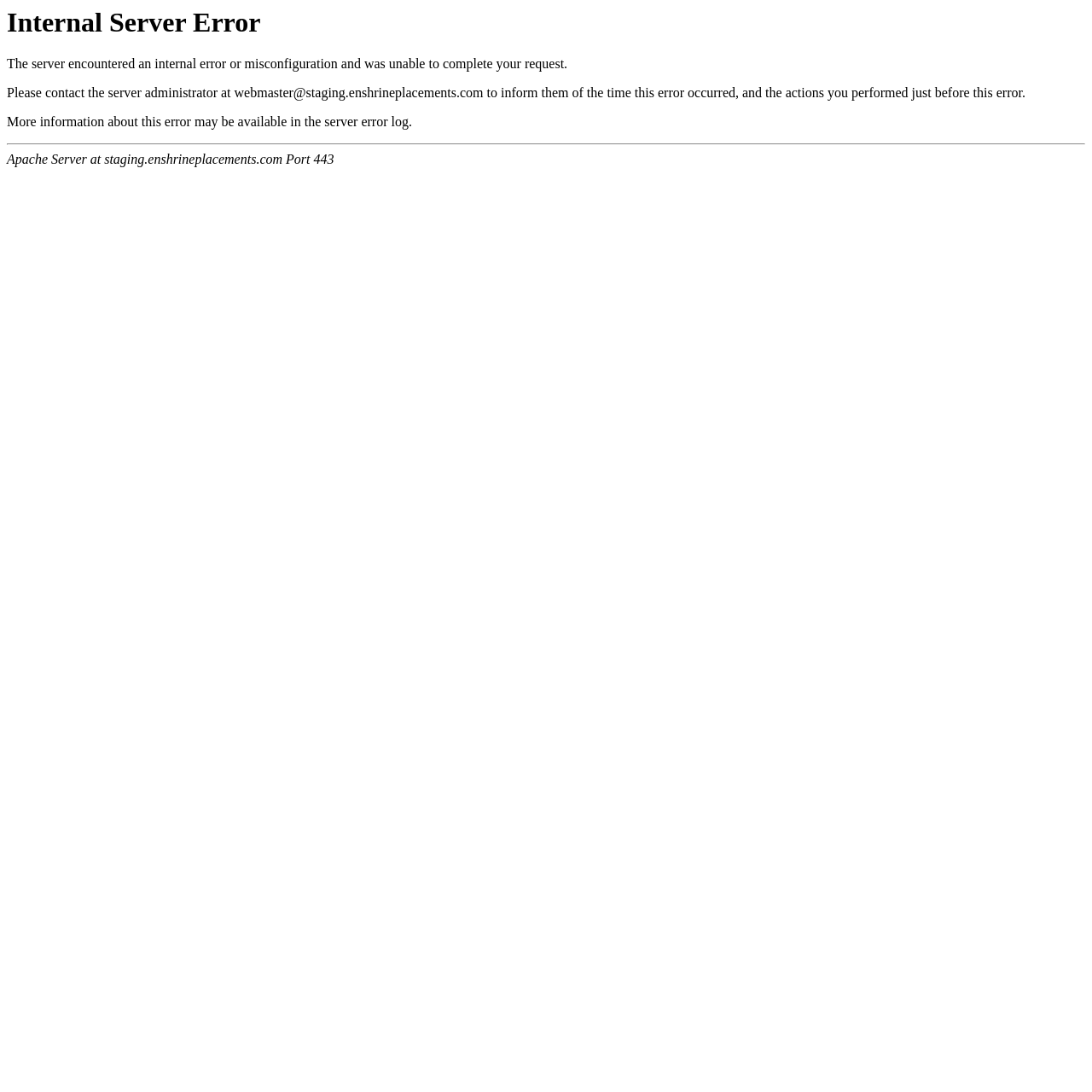What is the current status of the server?
Please use the image to provide an in-depth answer to the question.

The webpage displays an error message and provides information about the error, indicating that the server is currently experiencing an internal error or misconfiguration.